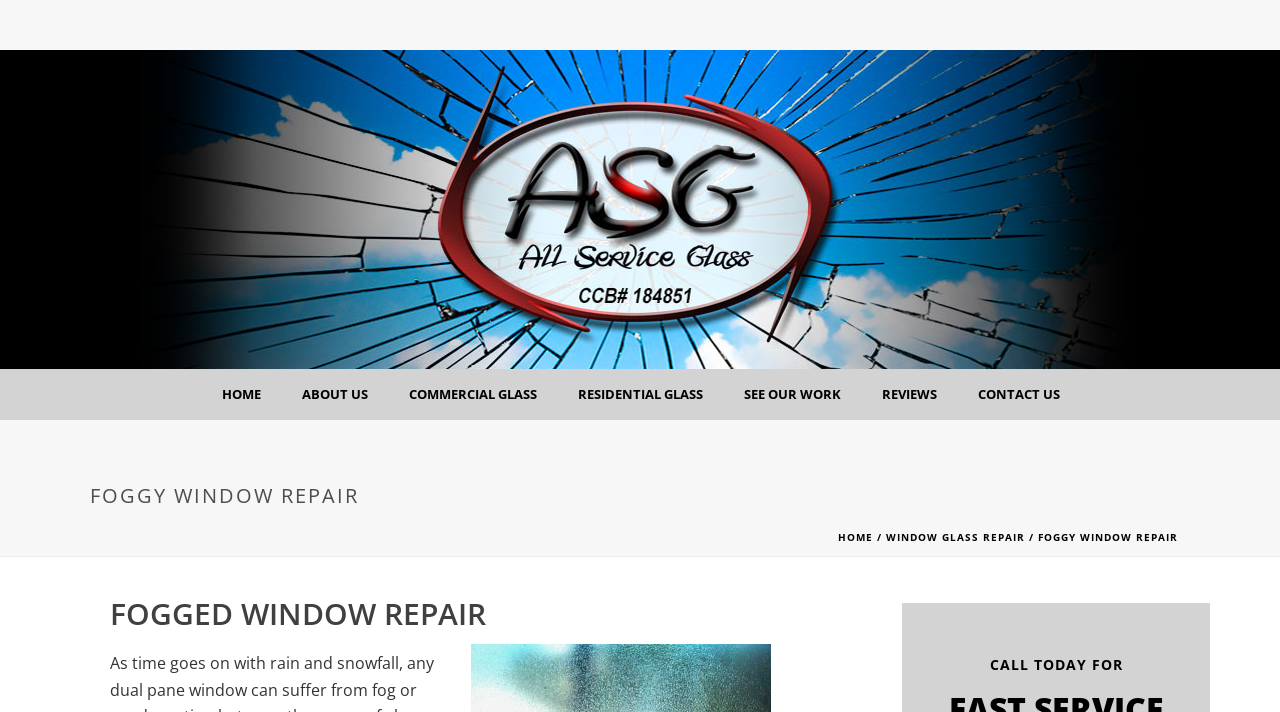Please locate the bounding box coordinates of the region I need to click to follow this instruction: "Navigate to About Us".

None